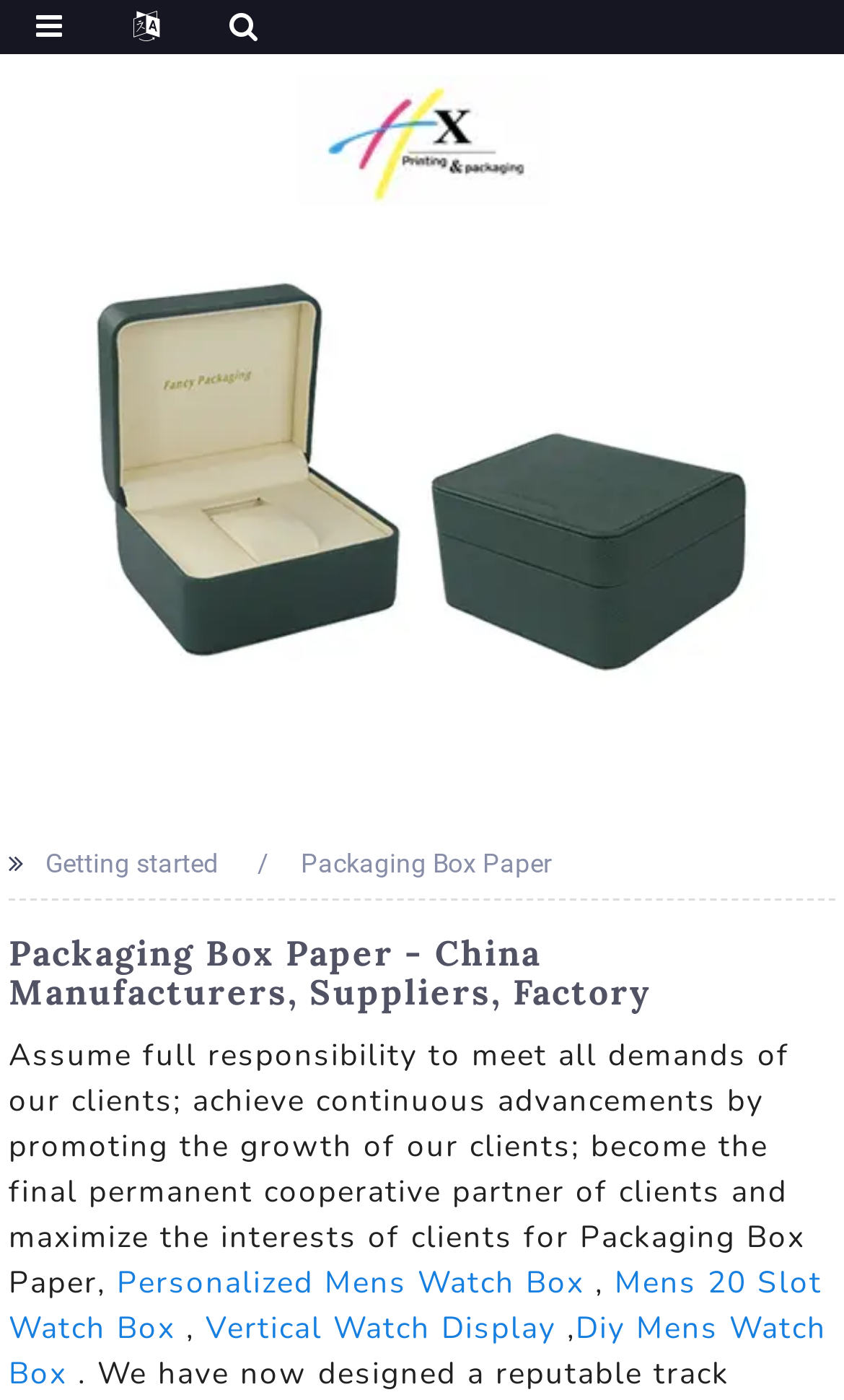Extract the bounding box coordinates for the HTML element that matches this description: "Go Back Home". The coordinates should be four float numbers between 0 and 1, i.e., [left, top, right, bottom].

None